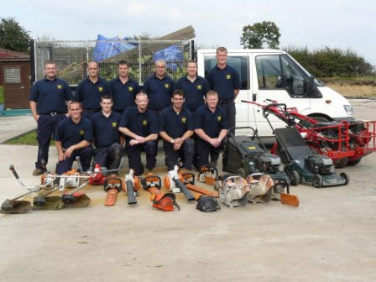Describe the image with as much detail as possible.

The image showcases a dedicated gardening team from Betel UK, proudly posing together in front of their service van. Dressed in matching dark blue uniforms, the team members display camaraderie and professionalism. In the foreground, various gardening tools and equipment are neatly arranged, highlighting their commitment to providing support and service within their community. This visual representation emphasizes the hands-on approach Betel takes in addressing both individual and societal needs, reinforcing their mission of holistic care and community service. The background features a simple outdoor setting, ensuring the focus remains on the team's efforts and their essential work.